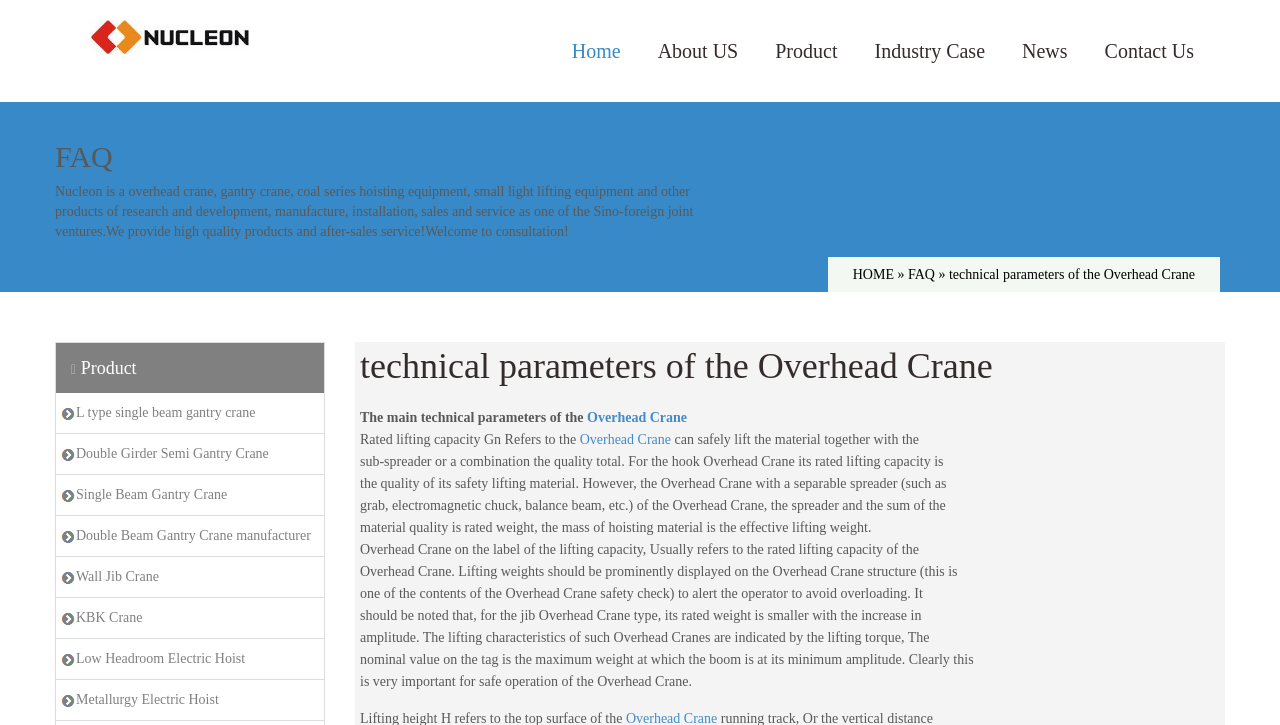What is the difference in rated weight for the jib Overhead Crane type?
Identify the answer in the screenshot and reply with a single word or phrase.

It is smaller with the increase in amplitude